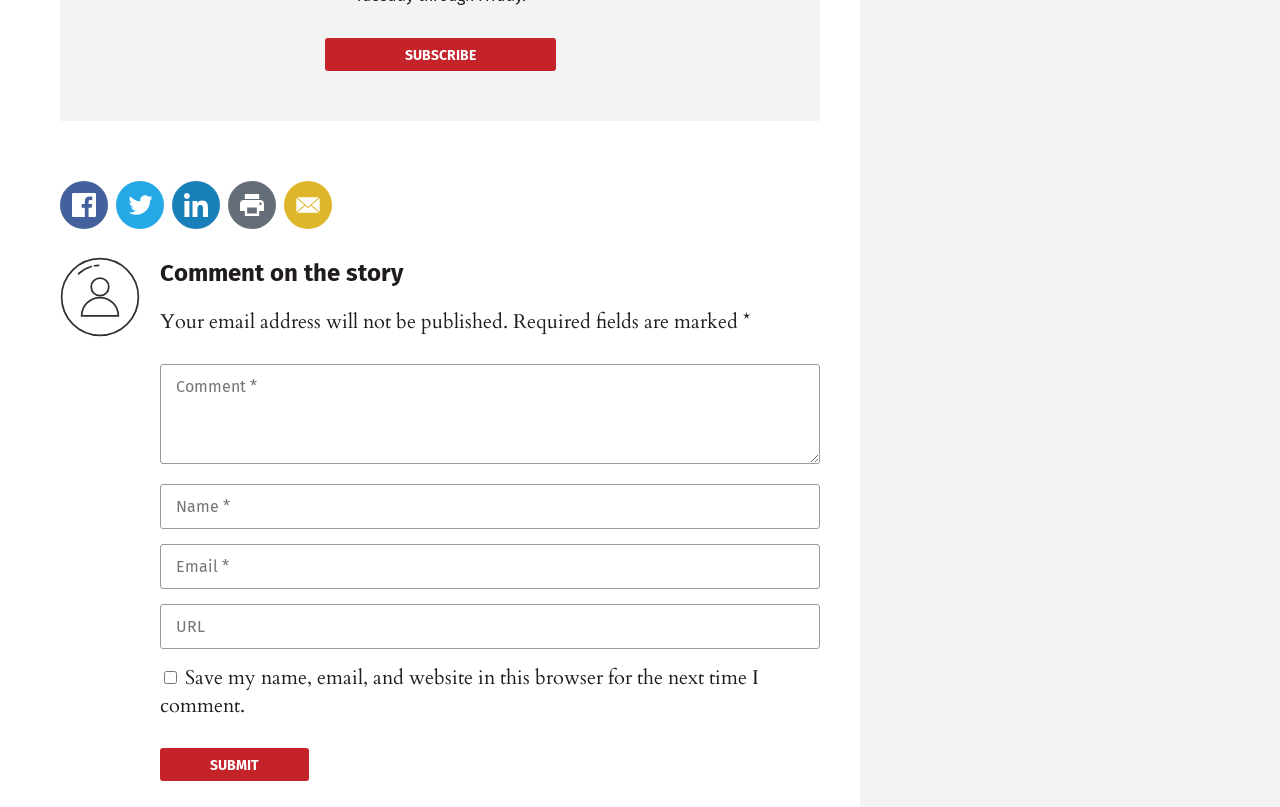Identify and provide the bounding box coordinates of the UI element described: "name="submit" value="Submit"". The coordinates should be formatted as [left, top, right, bottom], with each number being a float between 0 and 1.

[0.125, 0.927, 0.241, 0.968]